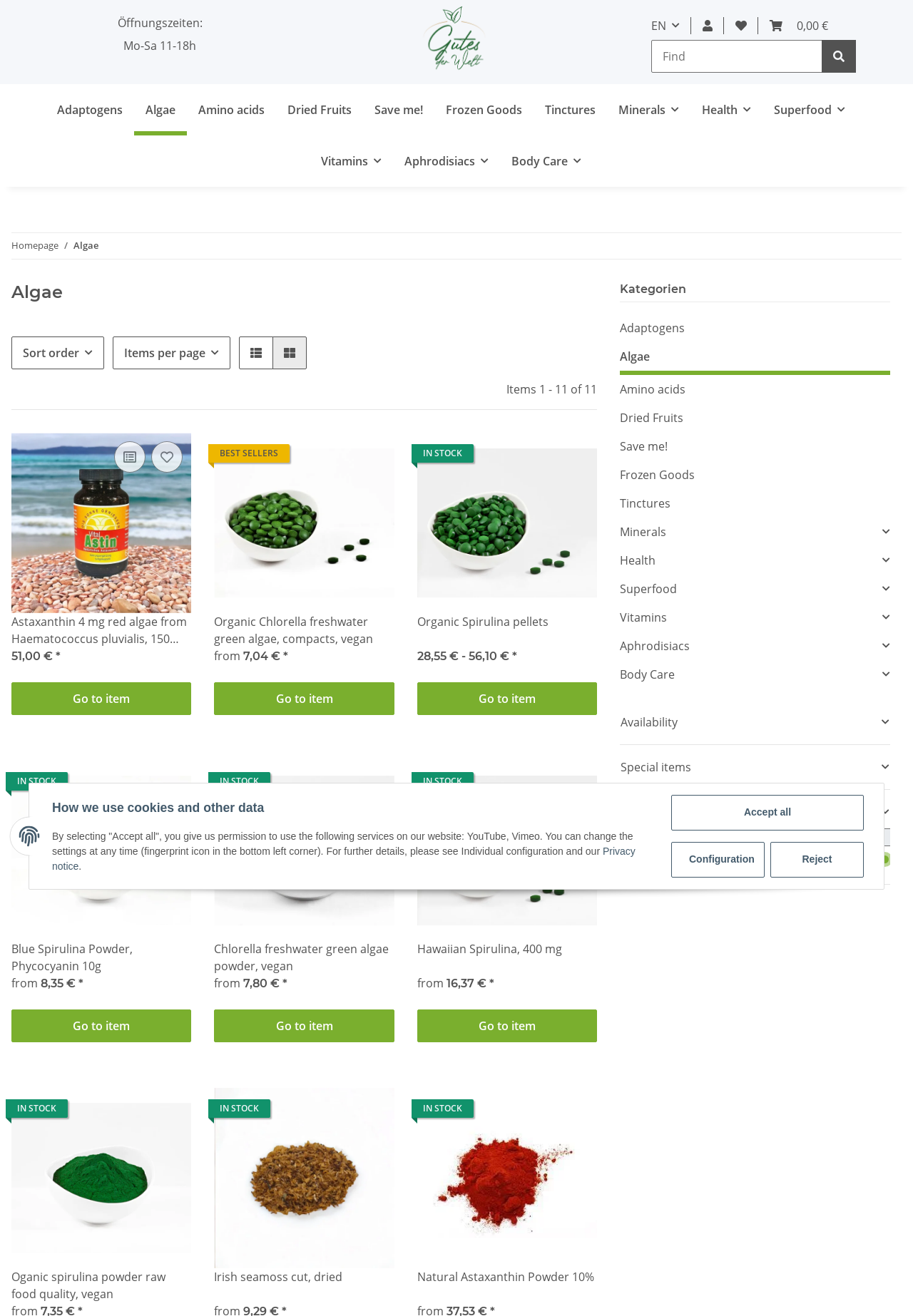Identify the bounding box coordinates of the specific part of the webpage to click to complete this instruction: "Sort products by order".

[0.013, 0.256, 0.114, 0.281]